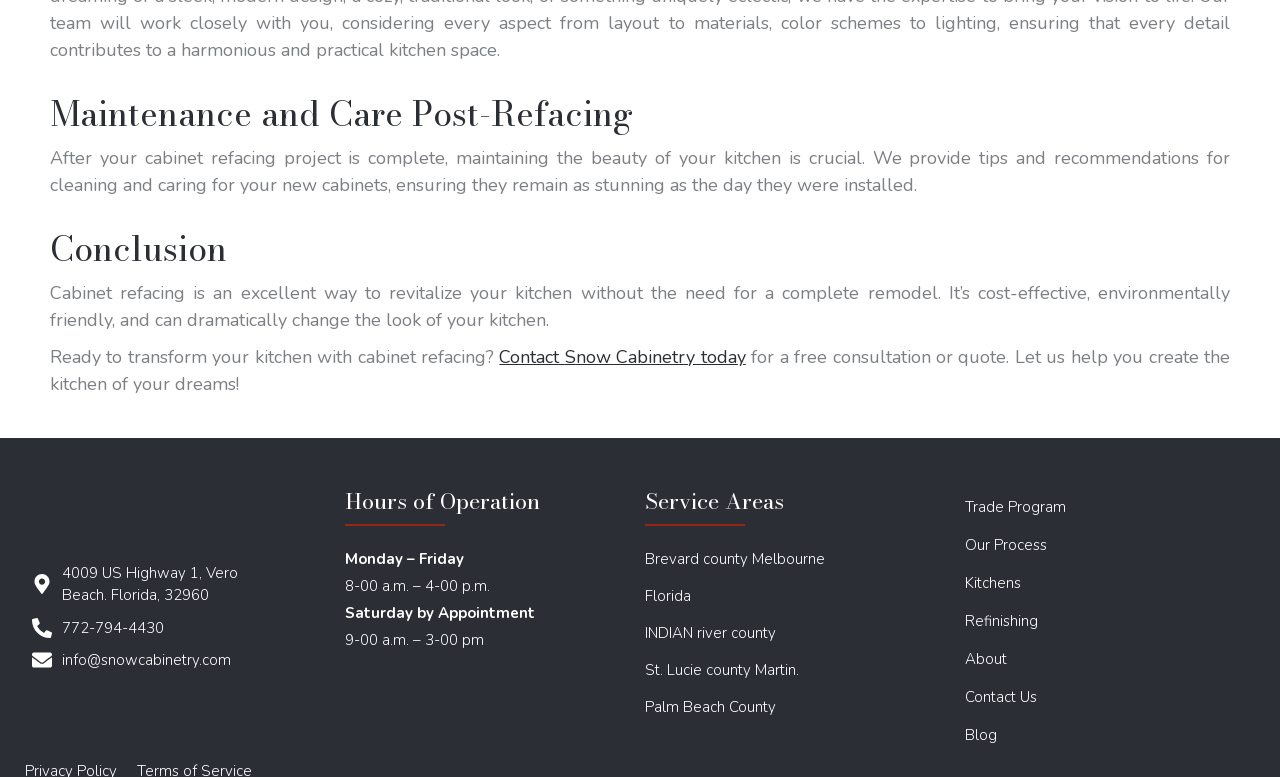Find and provide the bounding box coordinates for the UI element described here: "Contact Us". The coordinates should be given as four float numbers between 0 and 1: [left, top, right, bottom].

[0.738, 0.872, 0.941, 0.921]